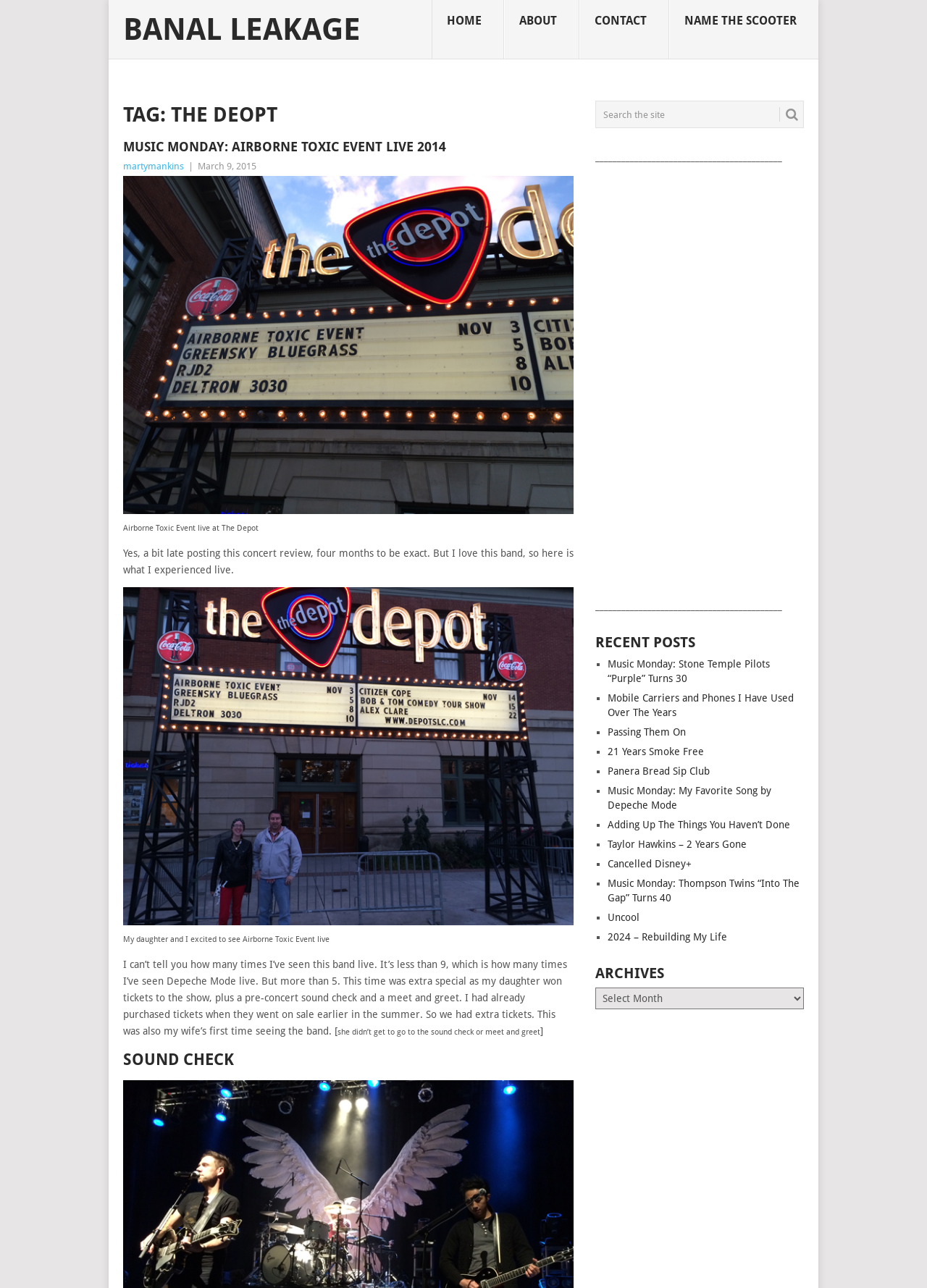What is the name of the band mentioned in the article?
Using the image, elaborate on the answer with as much detail as possible.

I found the answer by reading the article's content, specifically the heading 'MUSIC MONDAY: AIRBORNE TOXIC EVENT LIVE 2014' and the text 'Airborne Toxic Event live at The Depot'.